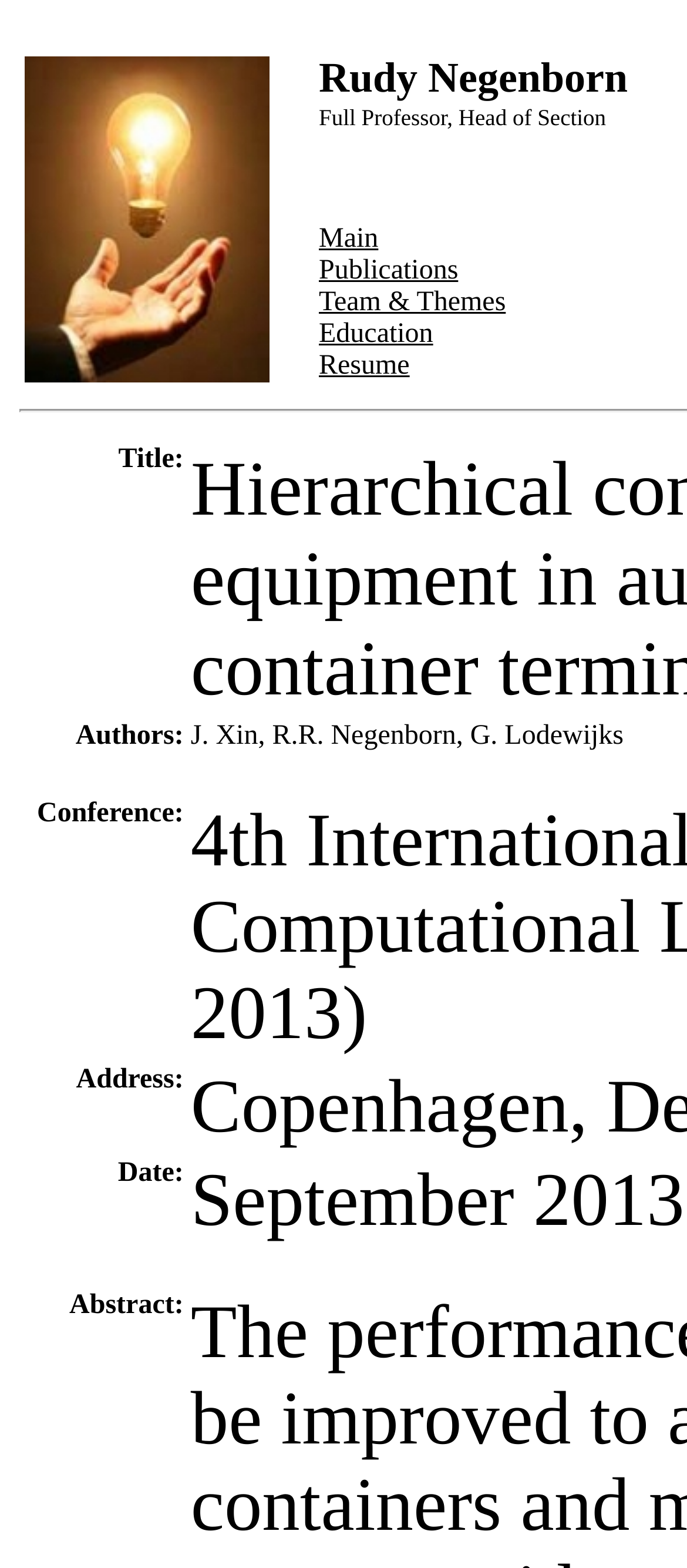Ascertain the bounding box coordinates for the UI element detailed here: "Team & Themes". The coordinates should be provided as [left, top, right, bottom] with each value being a float between 0 and 1.

[0.464, 0.183, 0.736, 0.202]